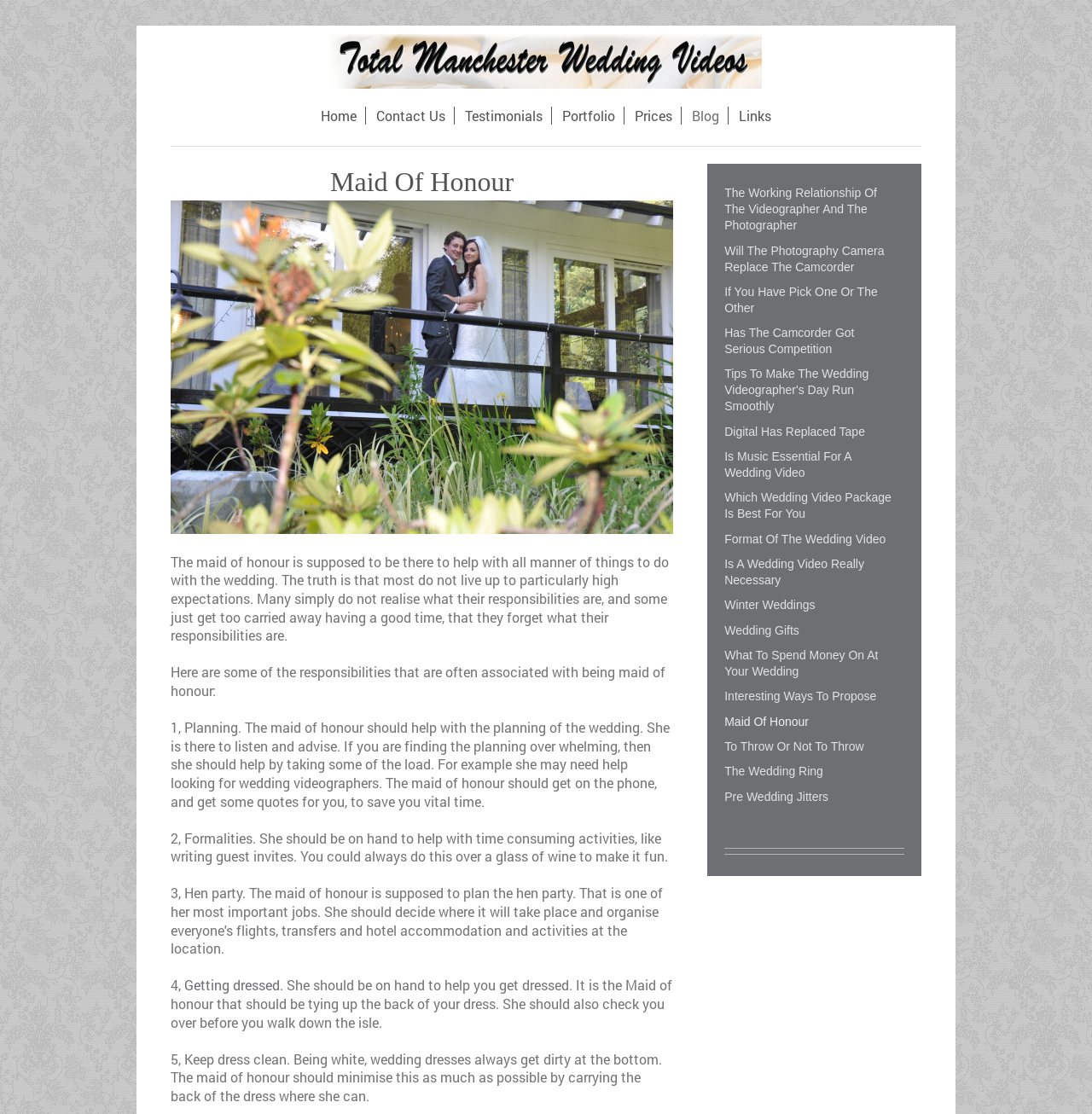Please predict the bounding box coordinates of the element's region where a click is necessary to complete the following instruction: "Click on the 'Home' link". The coordinates should be represented by four float numbers between 0 and 1, i.e., [left, top, right, bottom].

[0.286, 0.096, 0.335, 0.112]